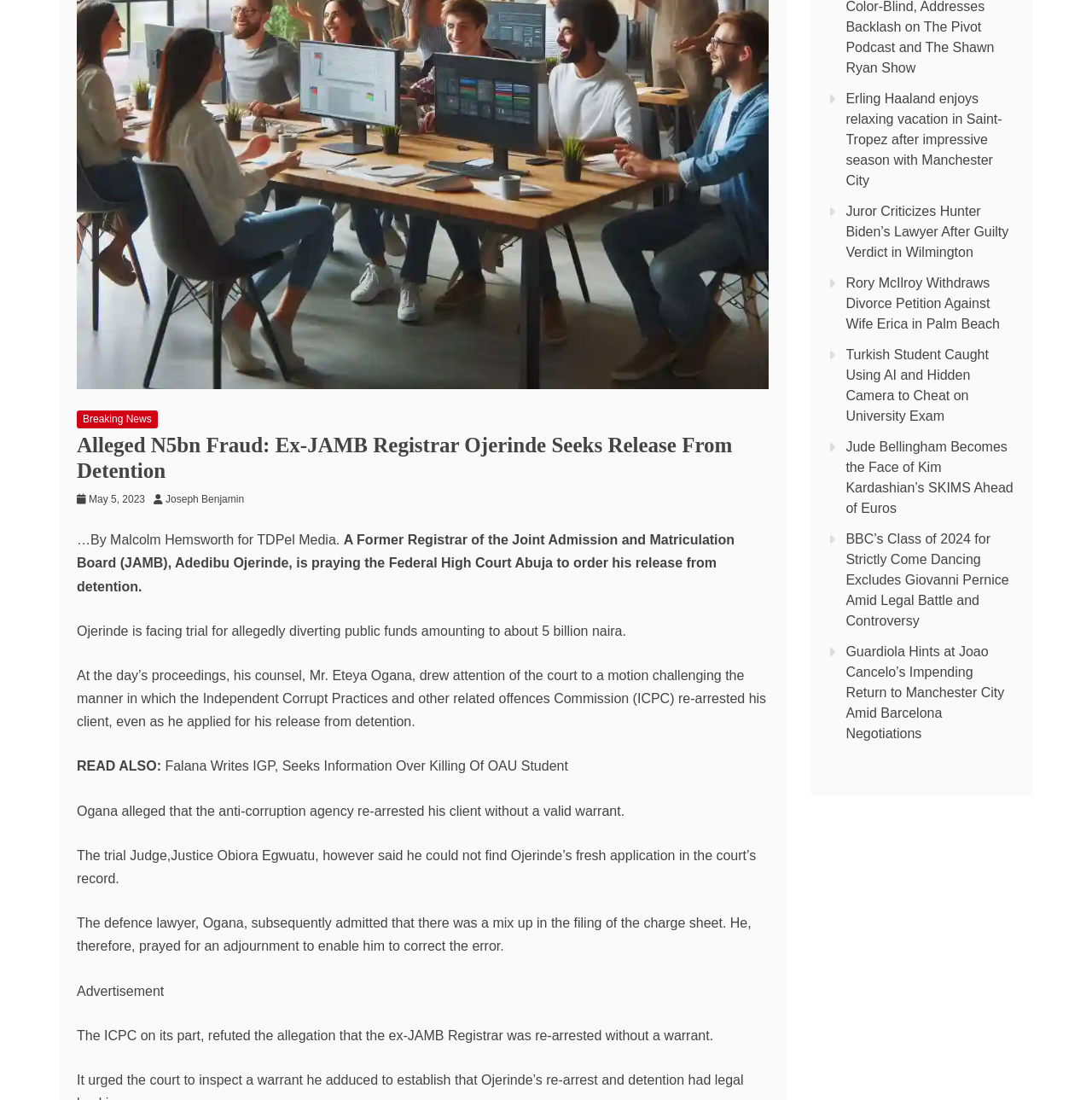Using the description "Breaking News", predict the bounding box of the relevant HTML element.

[0.07, 0.373, 0.144, 0.389]